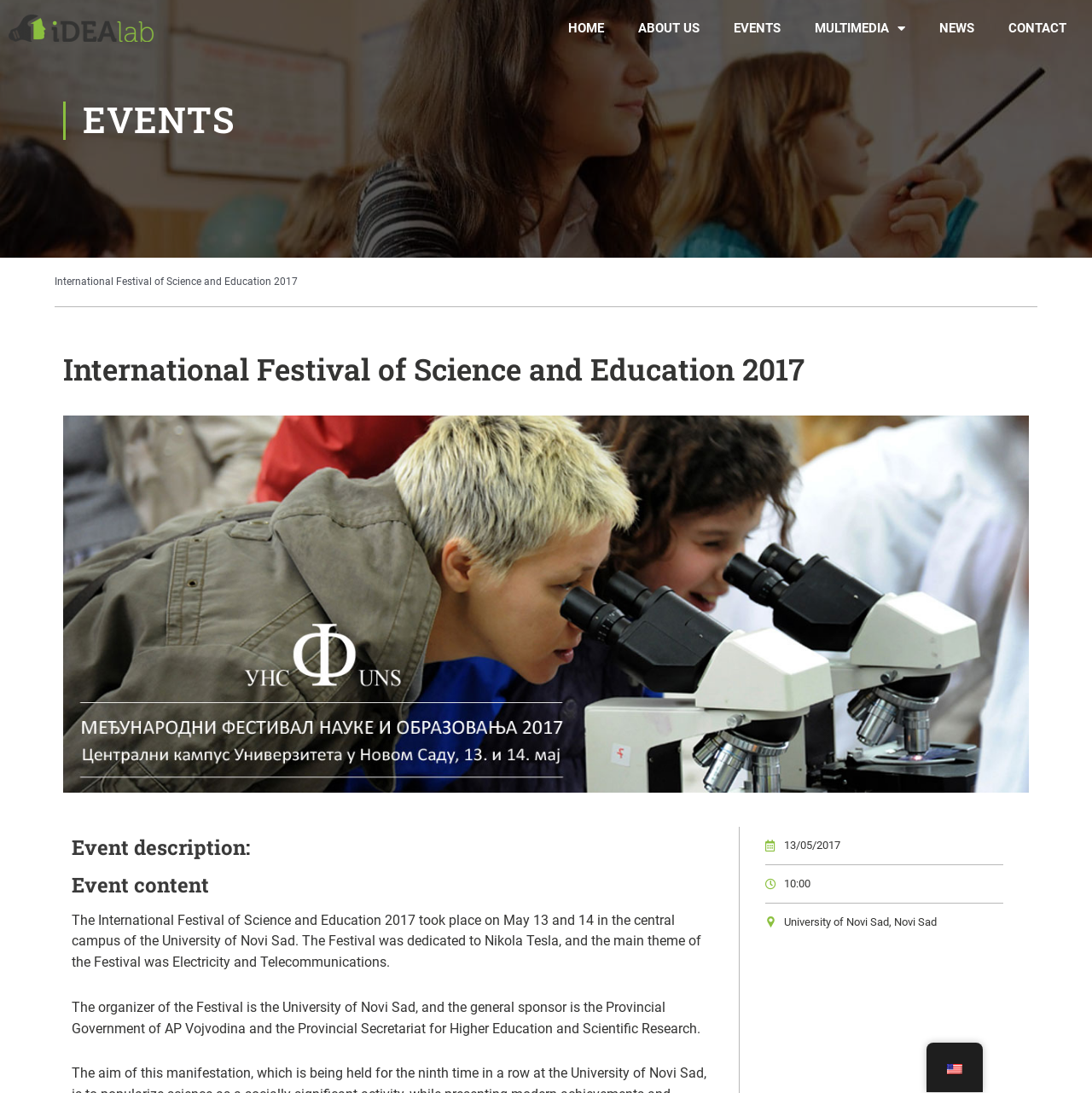Identify the bounding box of the UI element that matches this description: "alt="iDEAlab logo" title="logo"".

[0.008, 0.013, 0.141, 0.038]